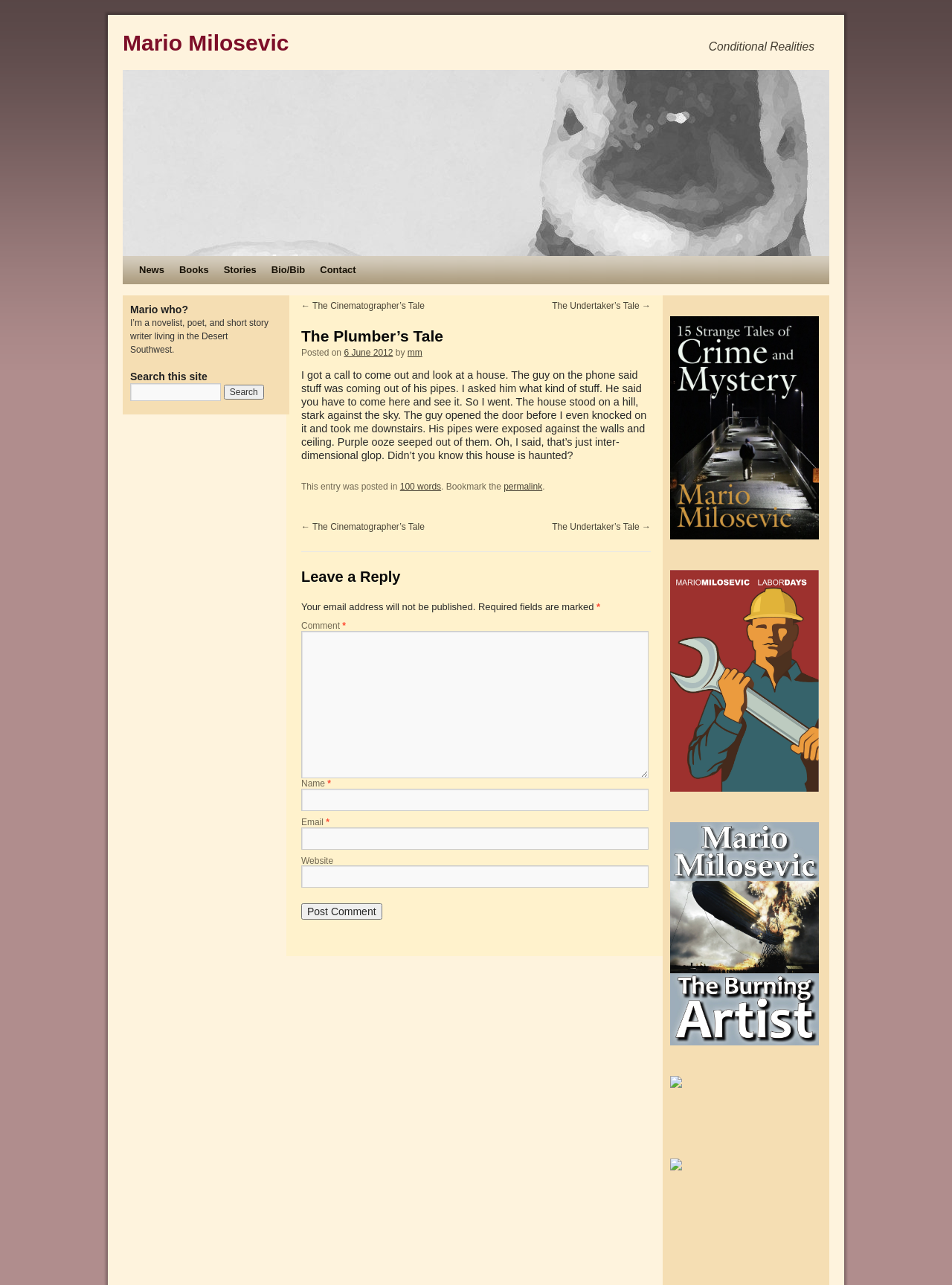Detail the features and information presented on the webpage.

The webpage is about Mario Milosevic, a novelist, poet, and short story writer. At the top, there is a link to the author's name, followed by the title "Conditional Realities". Below this, there is a navigation menu with links to "News", "Books", "Stories", "Bio/Bib", and "Contact".

The main content of the page is a story titled "The Plumber's Tale". The story is divided into paragraphs, with a heading at the top and a link to the previous story, "The Cinematographer's Tale", and a link to the next story, "The Undertaker's Tale", on either side. The story itself is a short narrative about a plumber who visits a haunted house.

Below the story, there is a section for leaving a reply, with fields for commenting, name, email, and website. There is also a button to post the comment.

On the right side of the page, there is a complementary section with a heading "Mario who?" and a brief description of the author. Below this, there is a search bar with a button to search the site. Further down, there are five links, each with an image, although the images are not described.

Overall, the webpage has a simple and clean layout, with a focus on the author's writing and a way for readers to engage with the content.